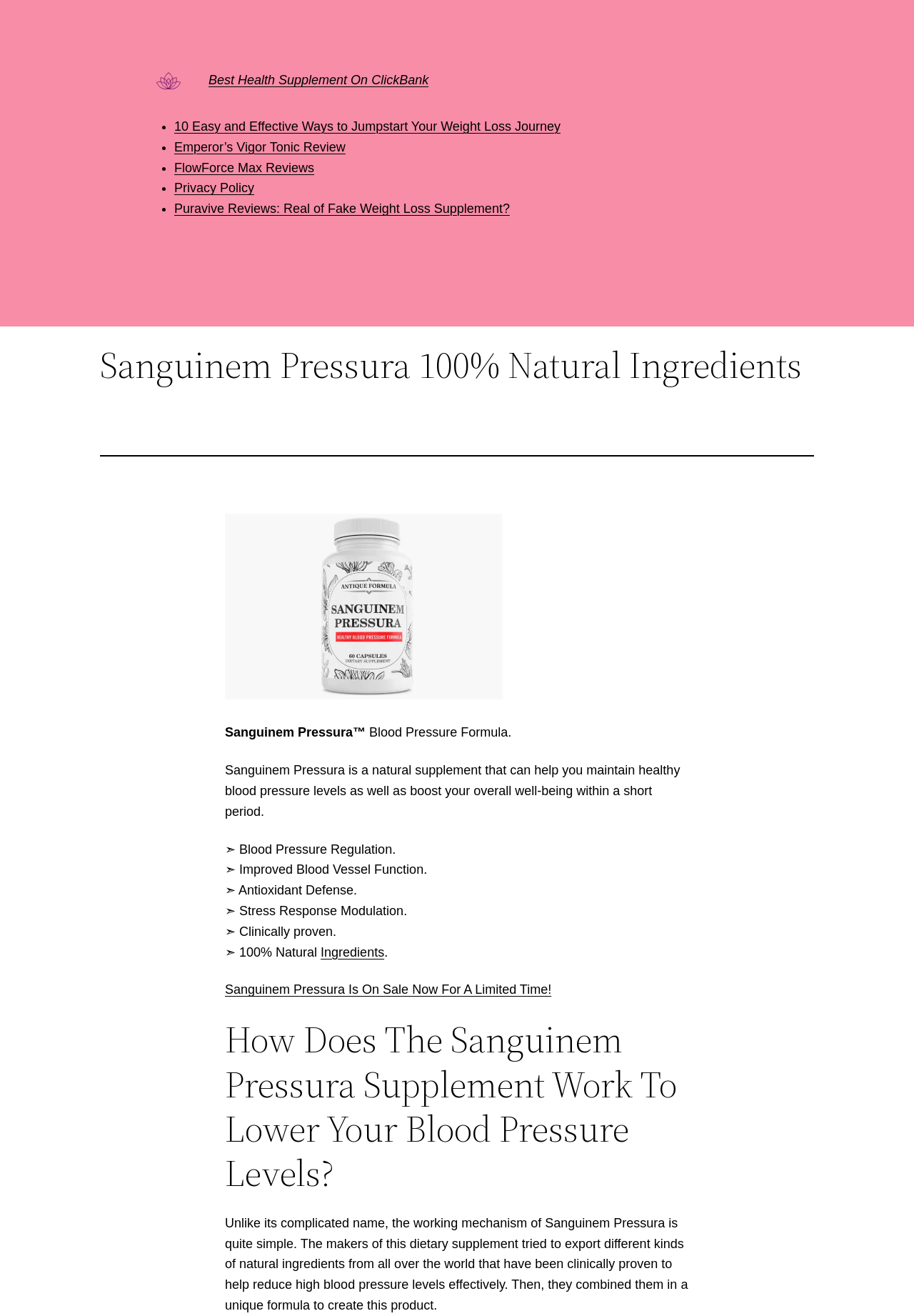Provide a short answer using a single word or phrase for the following question: 
What are the benefits of Sanguinem Pressura?

Blood Pressure Regulation, Improved Blood Vessel Function, Antioxidant Defense, Stress Response Modulation, Clinically proven, 100% Natural